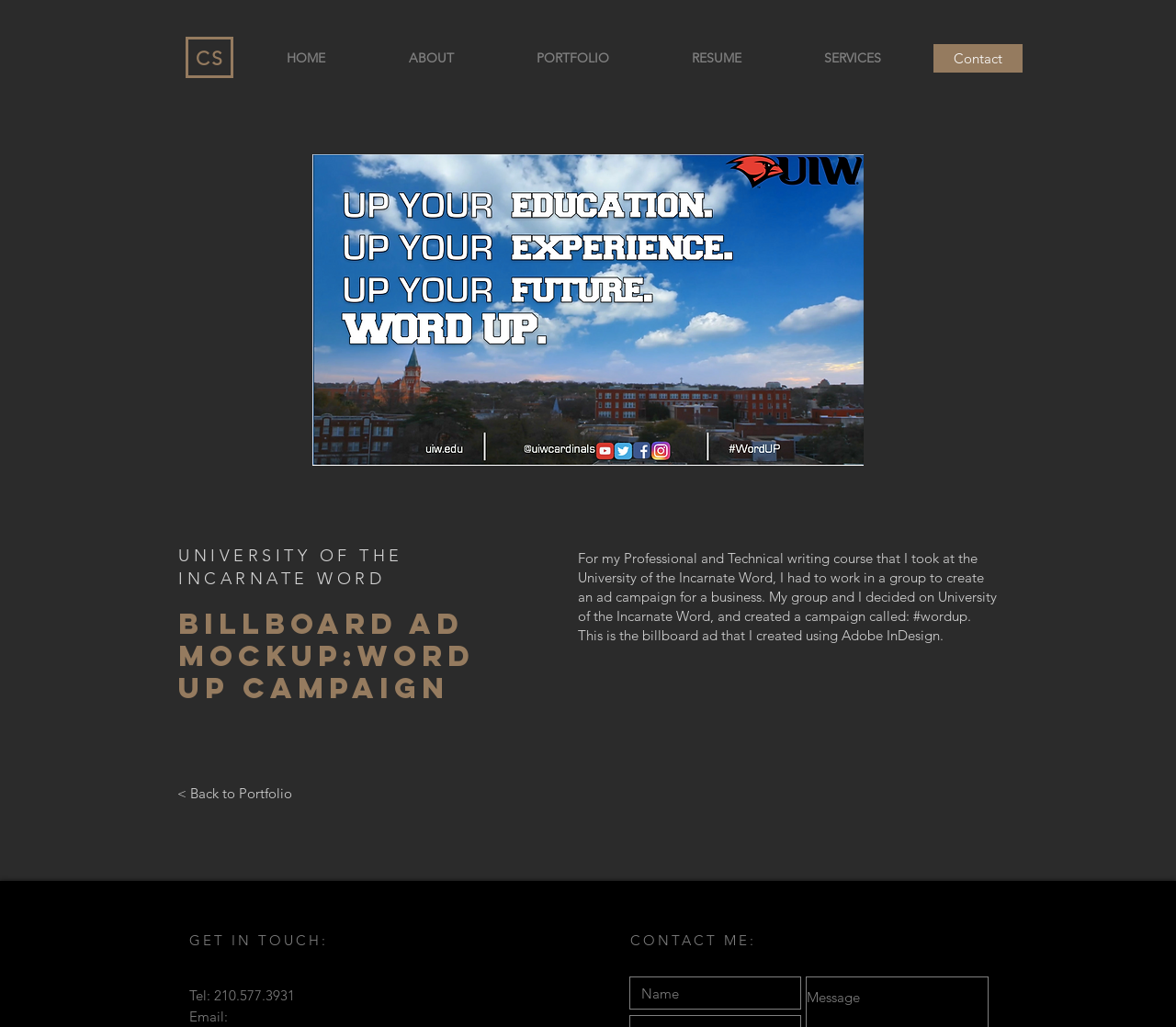Identify the bounding box for the UI element described as: "< Back to Portfolio". The coordinates should be four float numbers between 0 and 1, i.e., [left, top, right, bottom].

[0.151, 0.754, 0.248, 0.79]